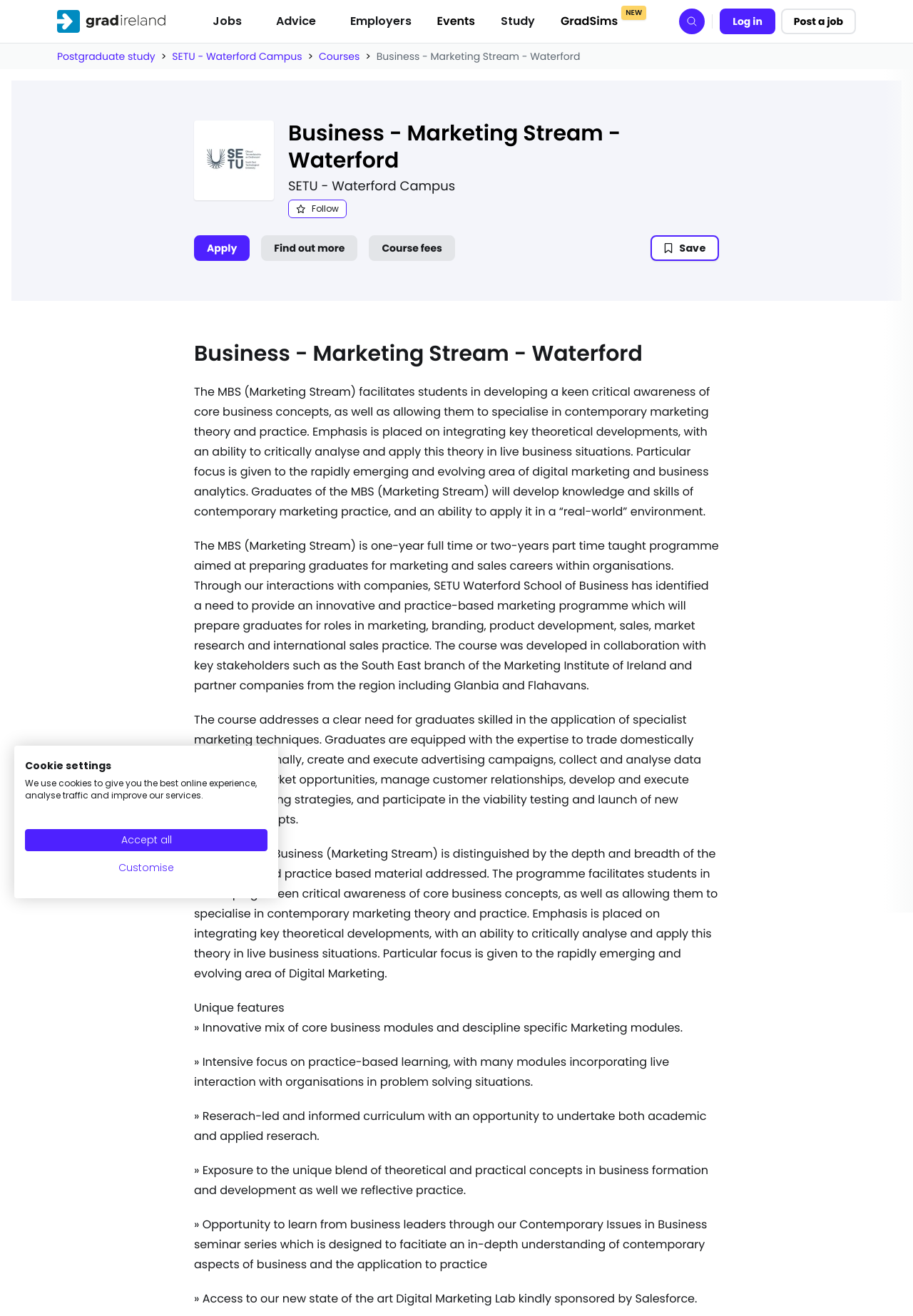What is the purpose of the 'Follow' button?
Based on the image, answer the question with as much detail as possible.

I found the answer by looking at the button 'Follow' which is next to the link 'SETU - Waterford Campus', suggesting that the button is used to follow the university campus.